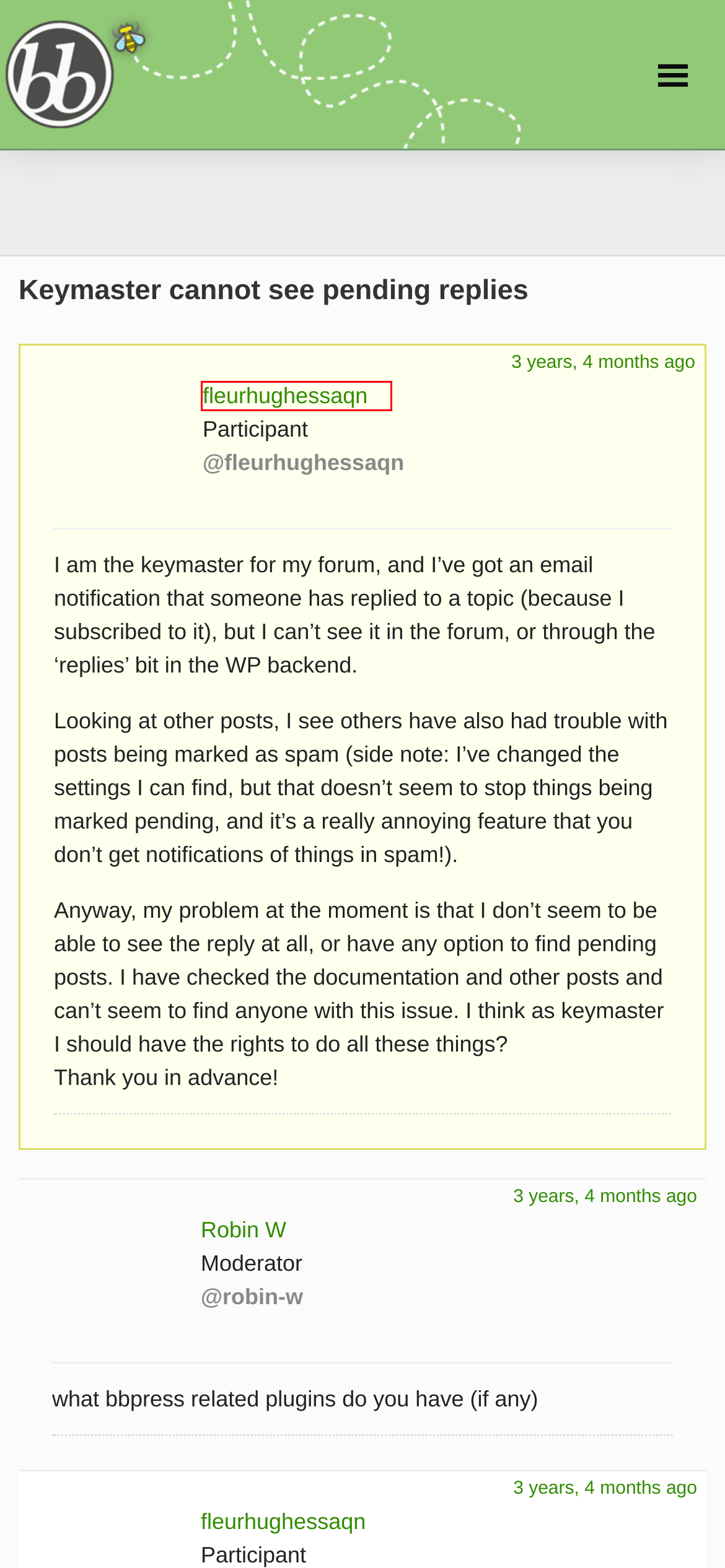Analyze the given webpage screenshot and identify the UI element within the red bounding box. Select the webpage description that best matches what you expect the new webpage to look like after clicking the element. Here are the candidates:
A. WordPress.org Login | WordPress.org English
B. bbPress.org
C. GNU General Public License · bbPress.org
D. Forum: Troubleshooting · bbPress.org
E. BuddyPress.org
F. fleurhughessaqn's Profile · bbPress.org
G. Robin W's Profile · bbPress.org
H. Matt Mullenweg | Unlucky in Cards

F